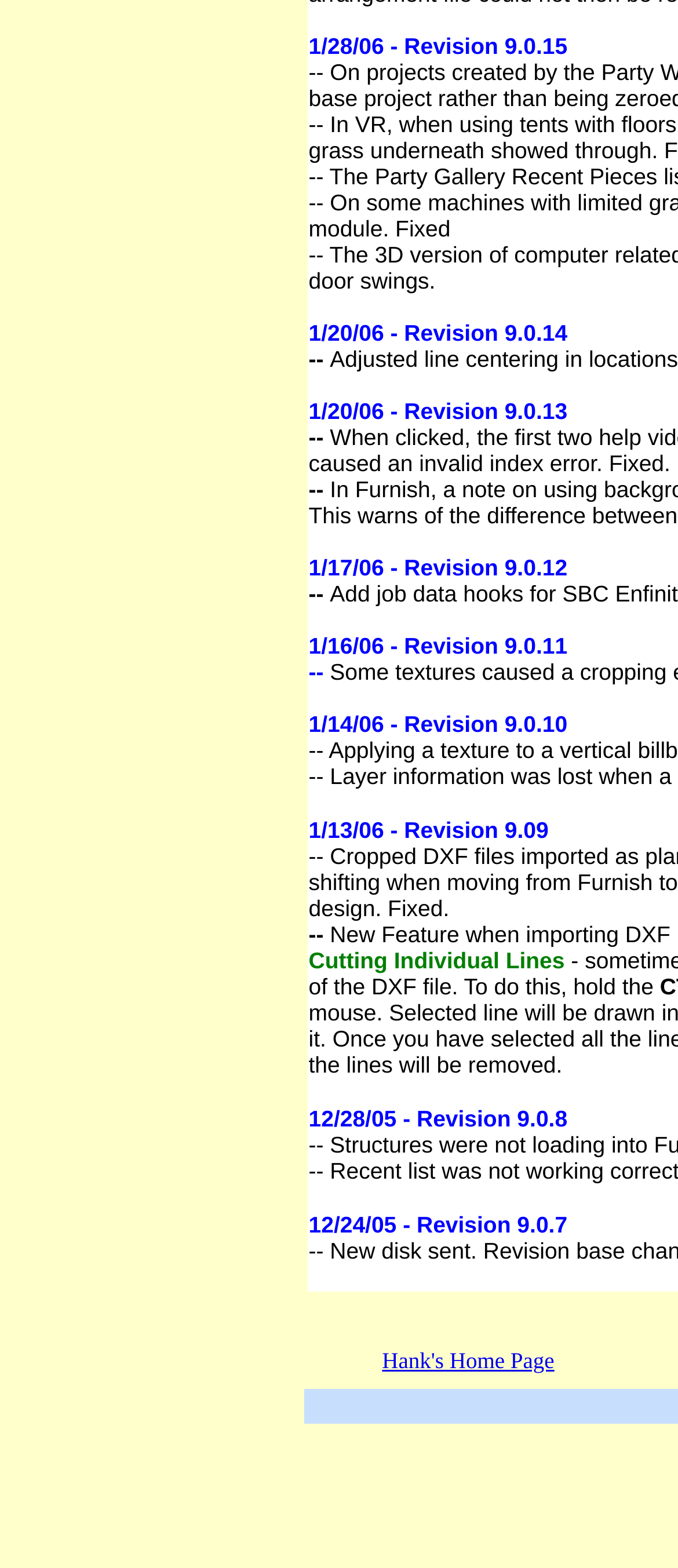What is the feature described in the revision entry of 12/28/05?
Please answer the question with a single word or phrase, referencing the image.

Cutting Individual Lines